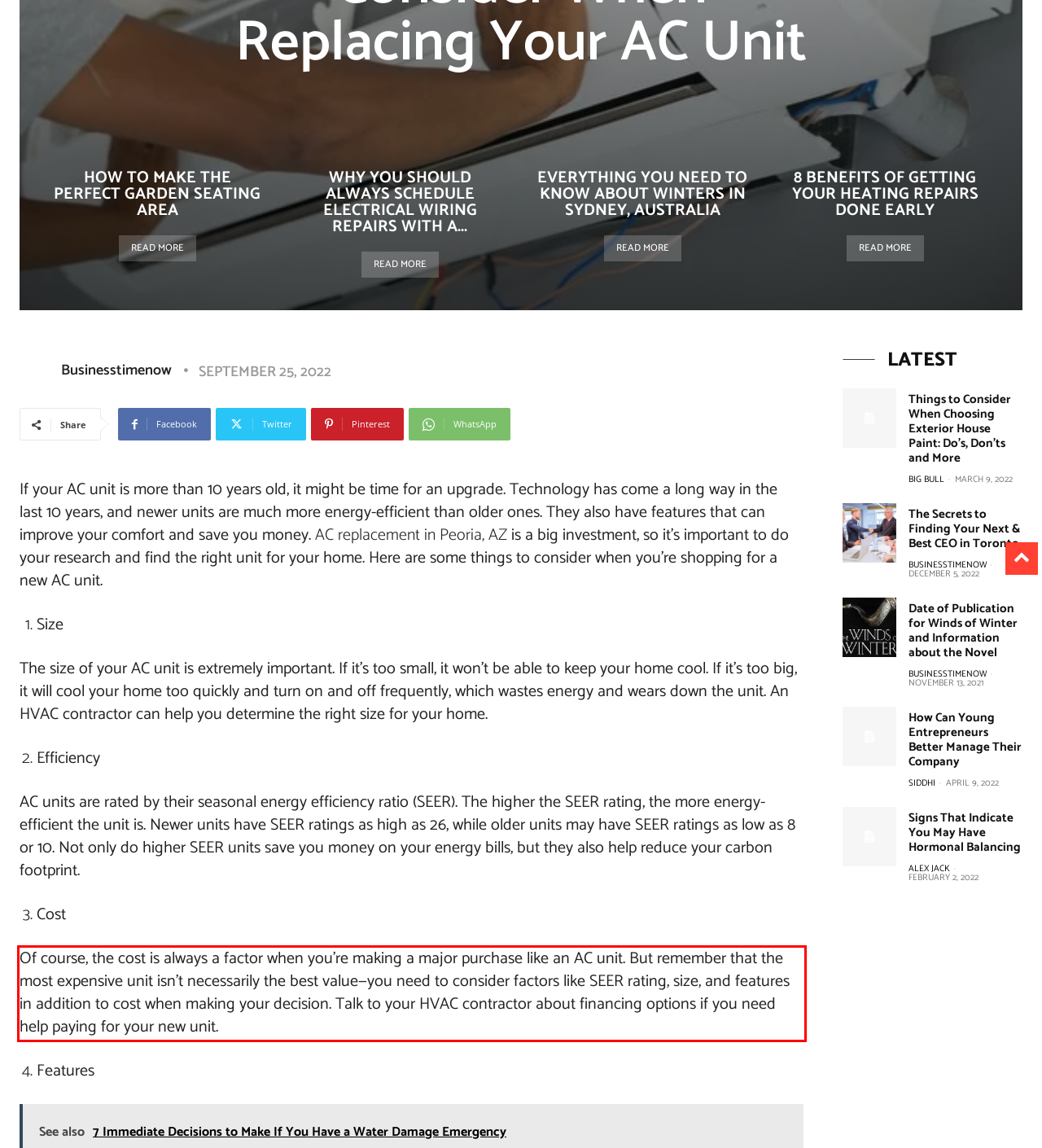Using the provided screenshot, read and generate the text content within the red-bordered area.

Of course, the cost is always a factor when you’re making a major purchase like an AC unit. But remember that the most expensive unit isn’t necessarily the best value—you need to consider factors like SEER rating, size, and features in addition to cost when making your decision. Talk to your HVAC contractor about financing options if you need help paying for your new unit.